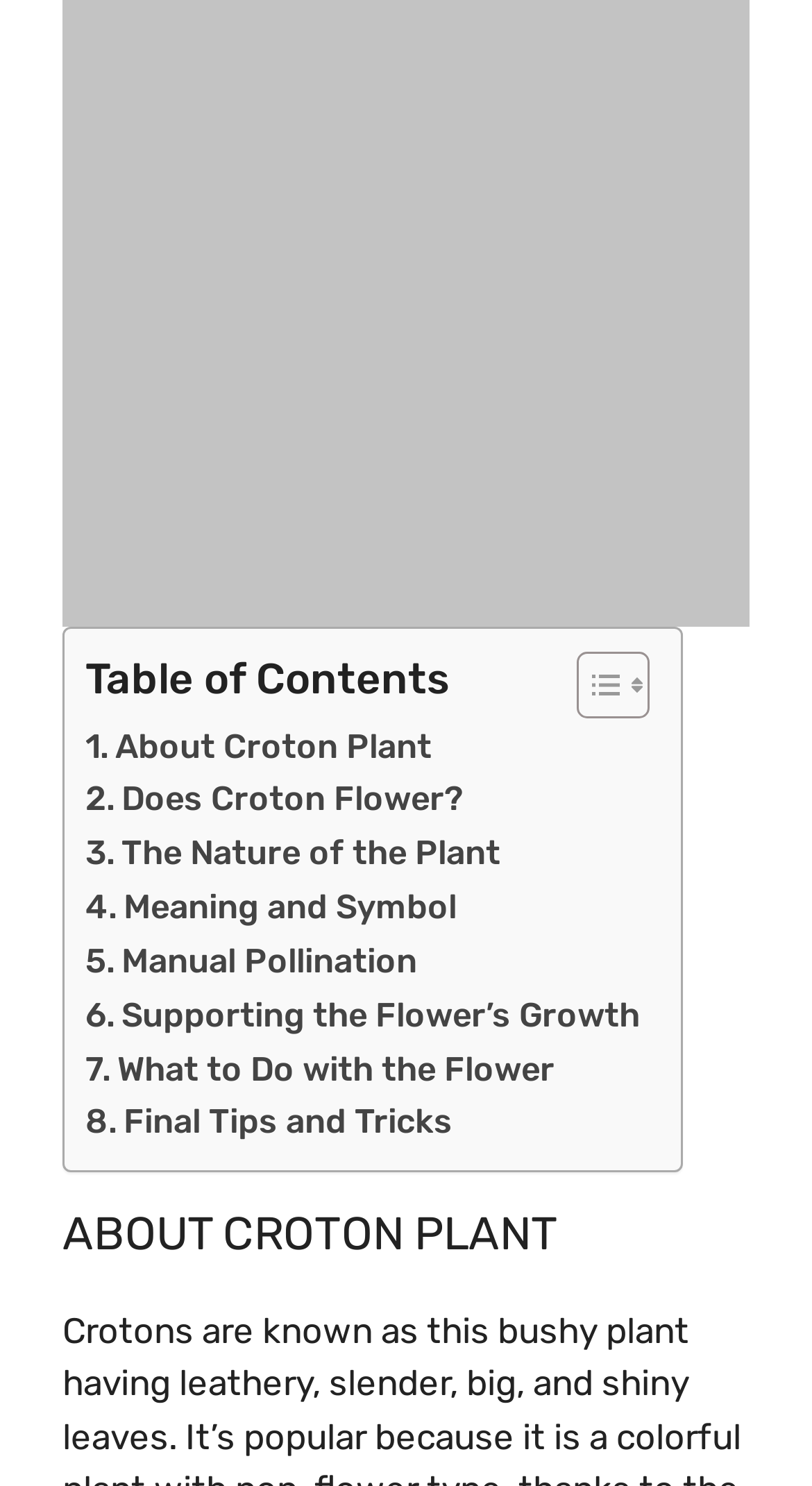Find the bounding box coordinates for the area that must be clicked to perform this action: "Contact the company".

None